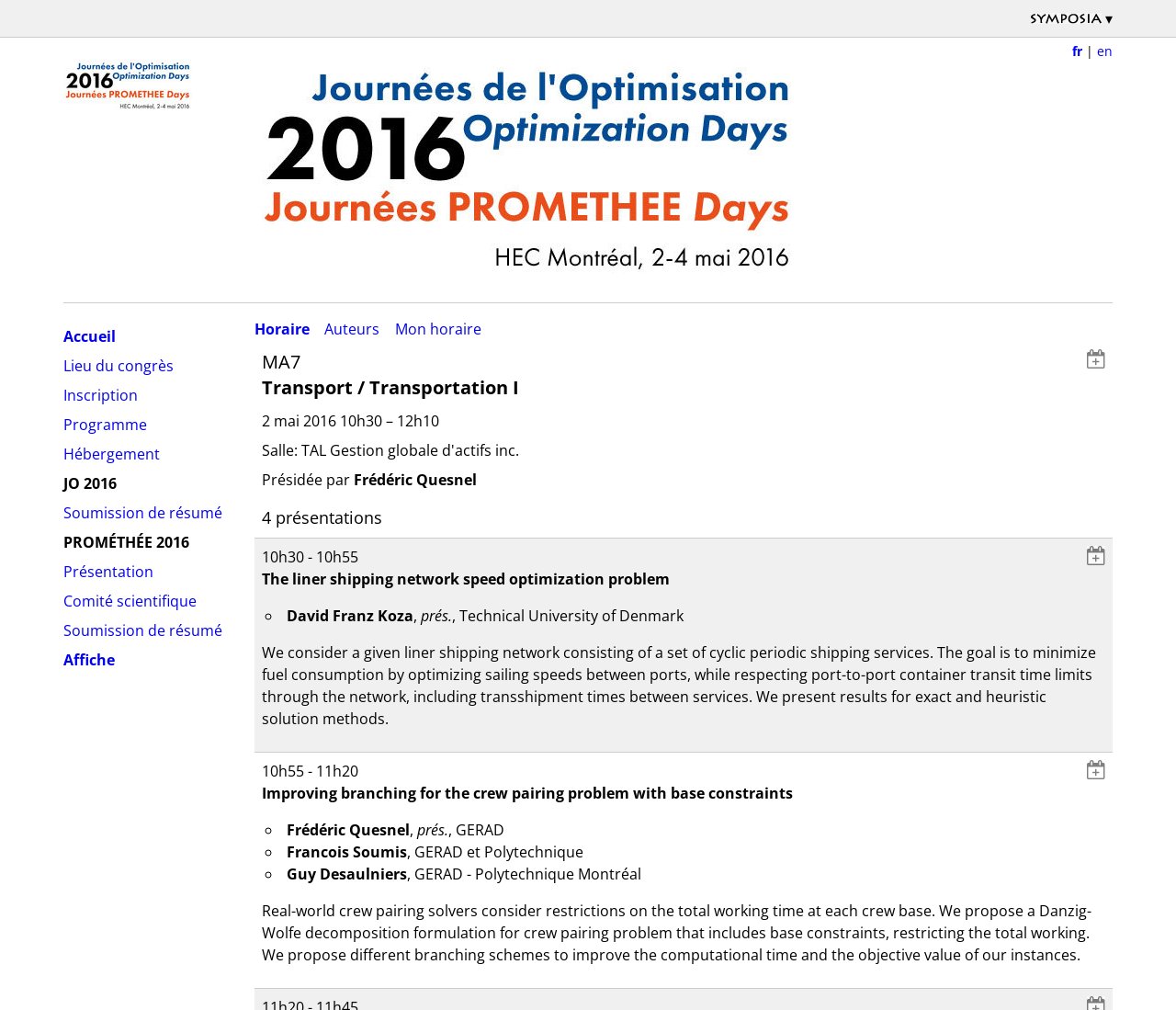Please identify the bounding box coordinates of the area that needs to be clicked to follow this instruction: "View the presentation 'The liner shipping network speed optimization problem'".

[0.222, 0.562, 0.94, 0.584]